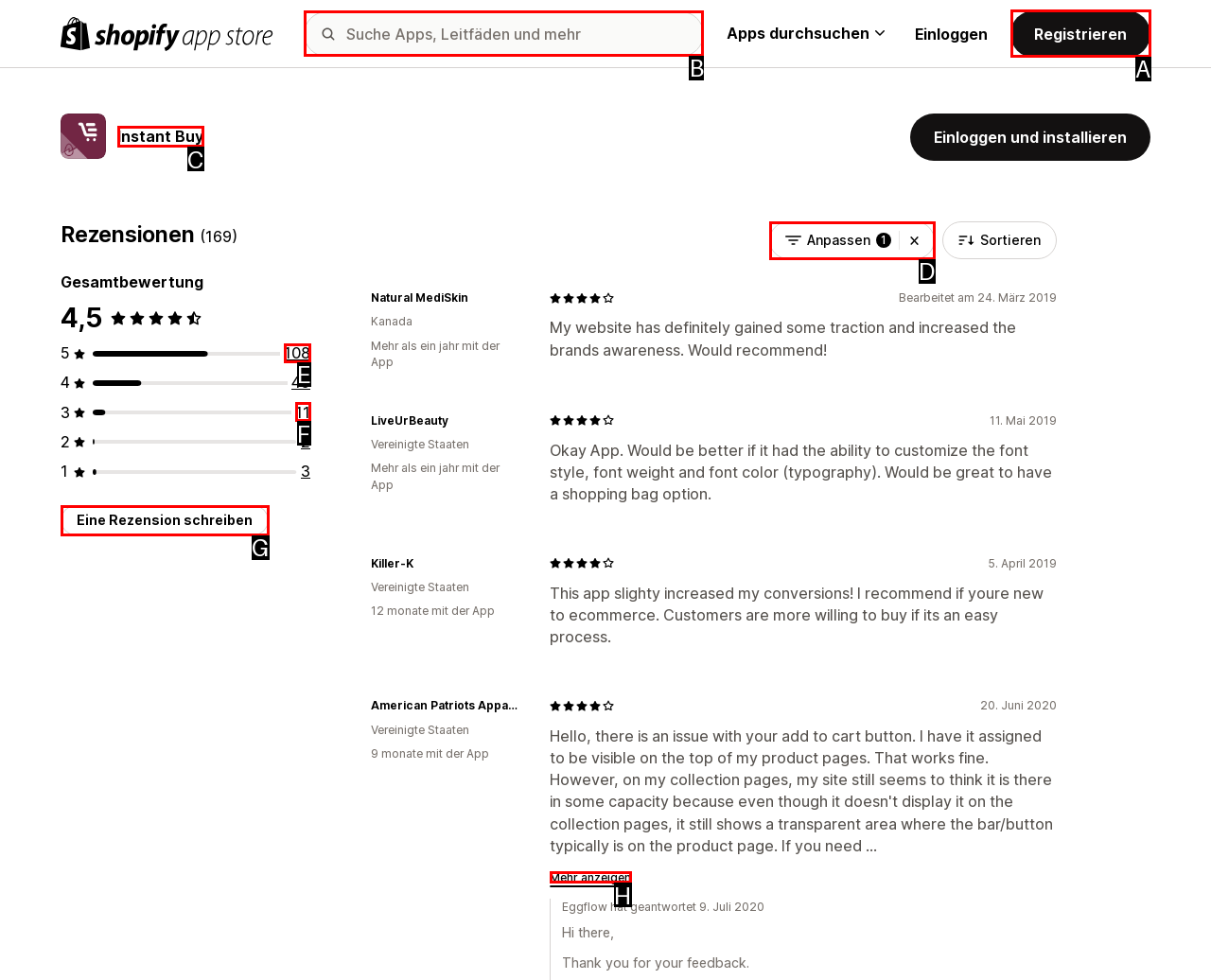Select the UI element that should be clicked to execute the following task: Search for apps
Provide the letter of the correct choice from the given options.

B